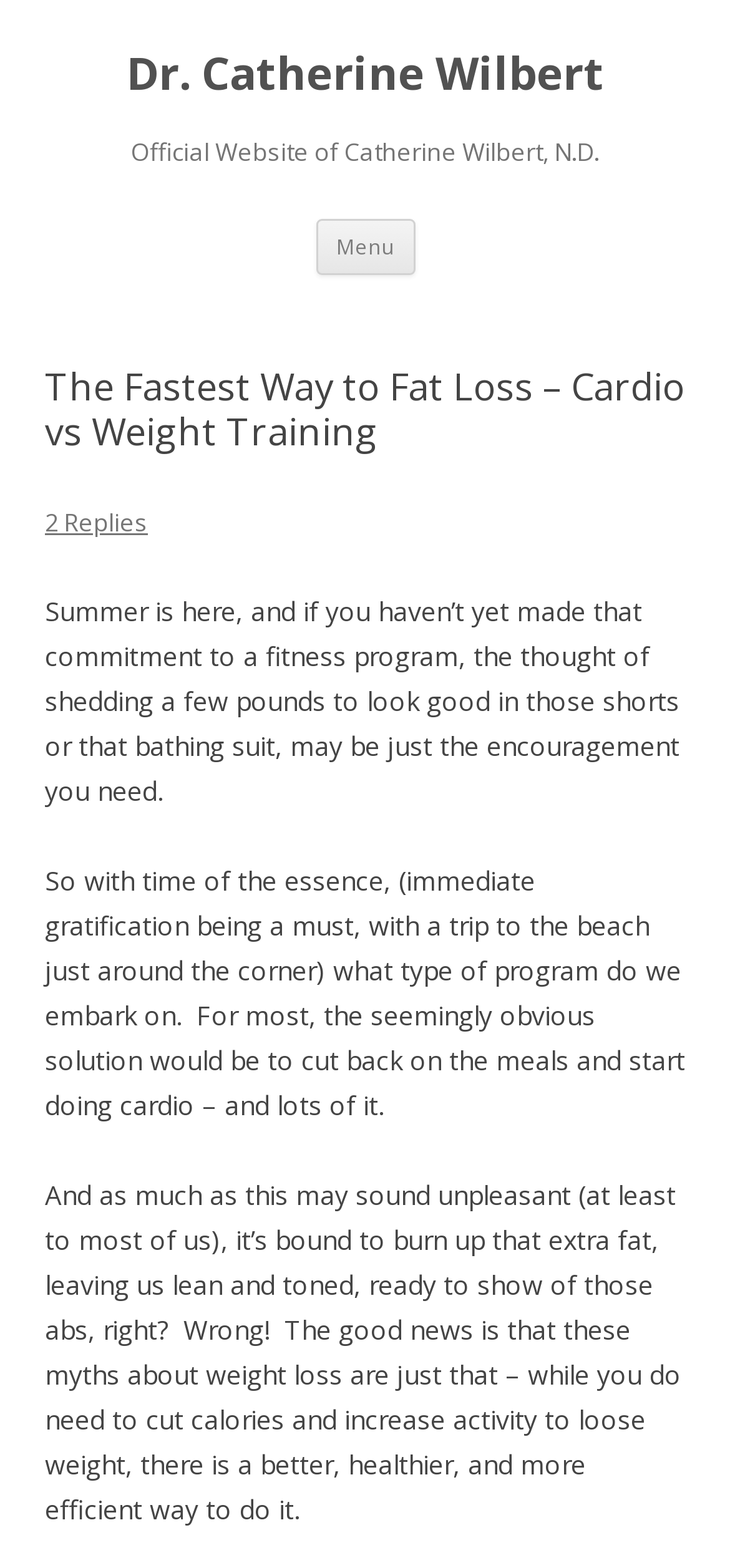Using the provided element description "Dr. Catherine Wilbert", determine the bounding box coordinates of the UI element.

[0.173, 0.029, 0.827, 0.065]